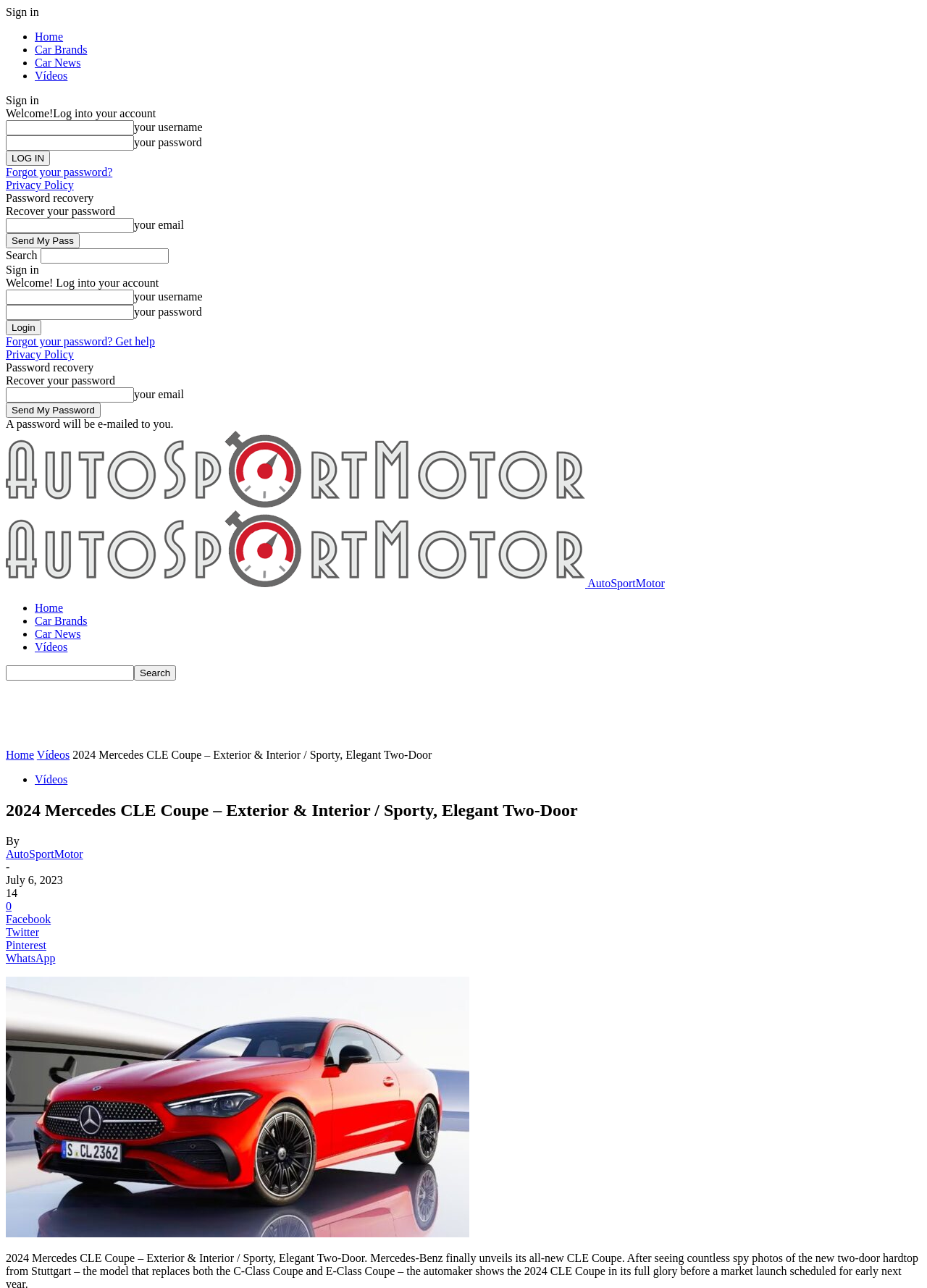How many social media platforms are linked at the bottom of the webpage?
Carefully analyze the image and provide a detailed answer to the question.

At the bottom of the webpage, there are links to Facebook, Twitter, Pinterest, and WhatsApp, which are all social media platforms. Therefore, the answer is 5.